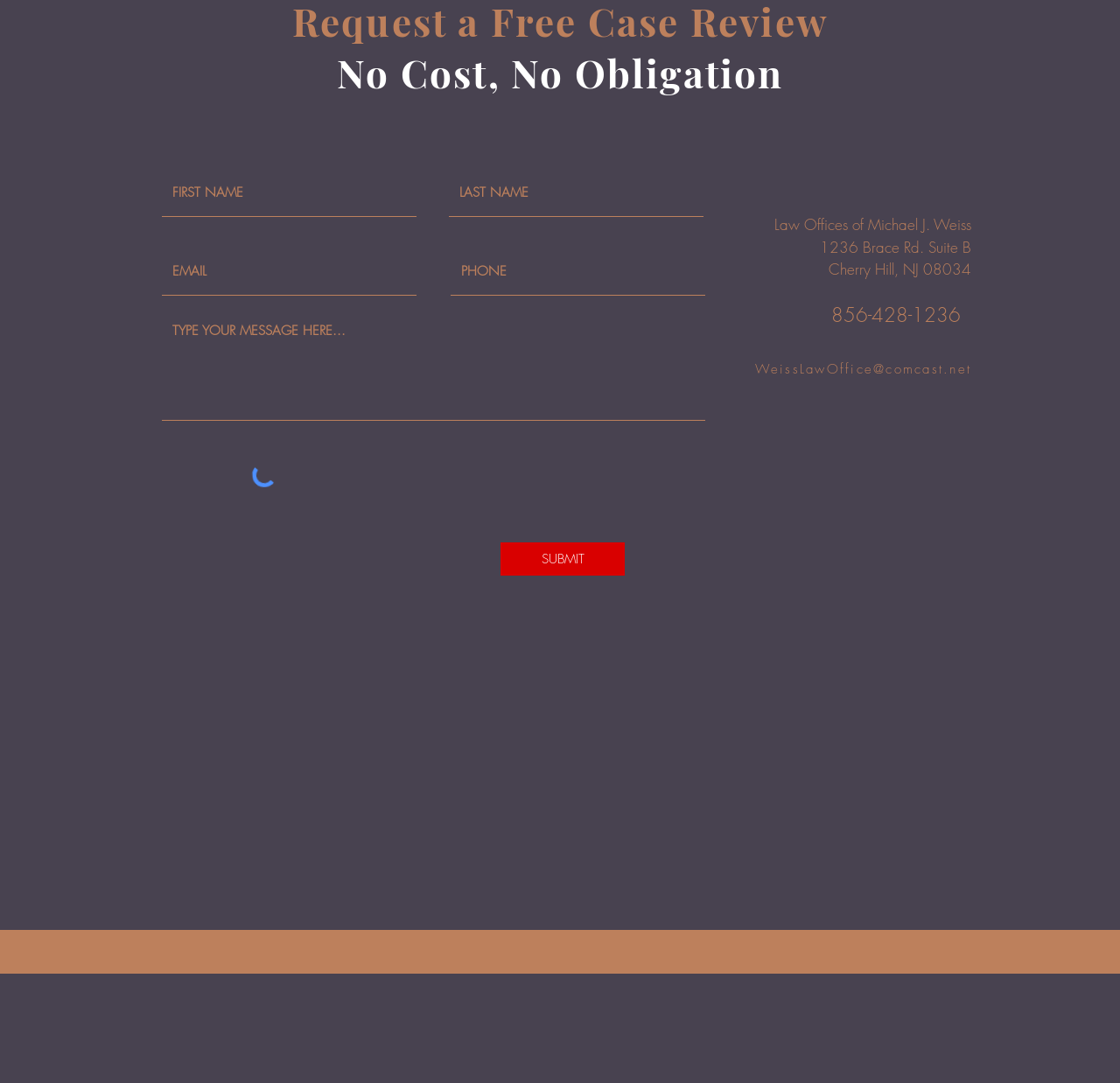Where is the law office located?
Look at the screenshot and respond with a single word or phrase.

Cherry Hill, NJ 08034